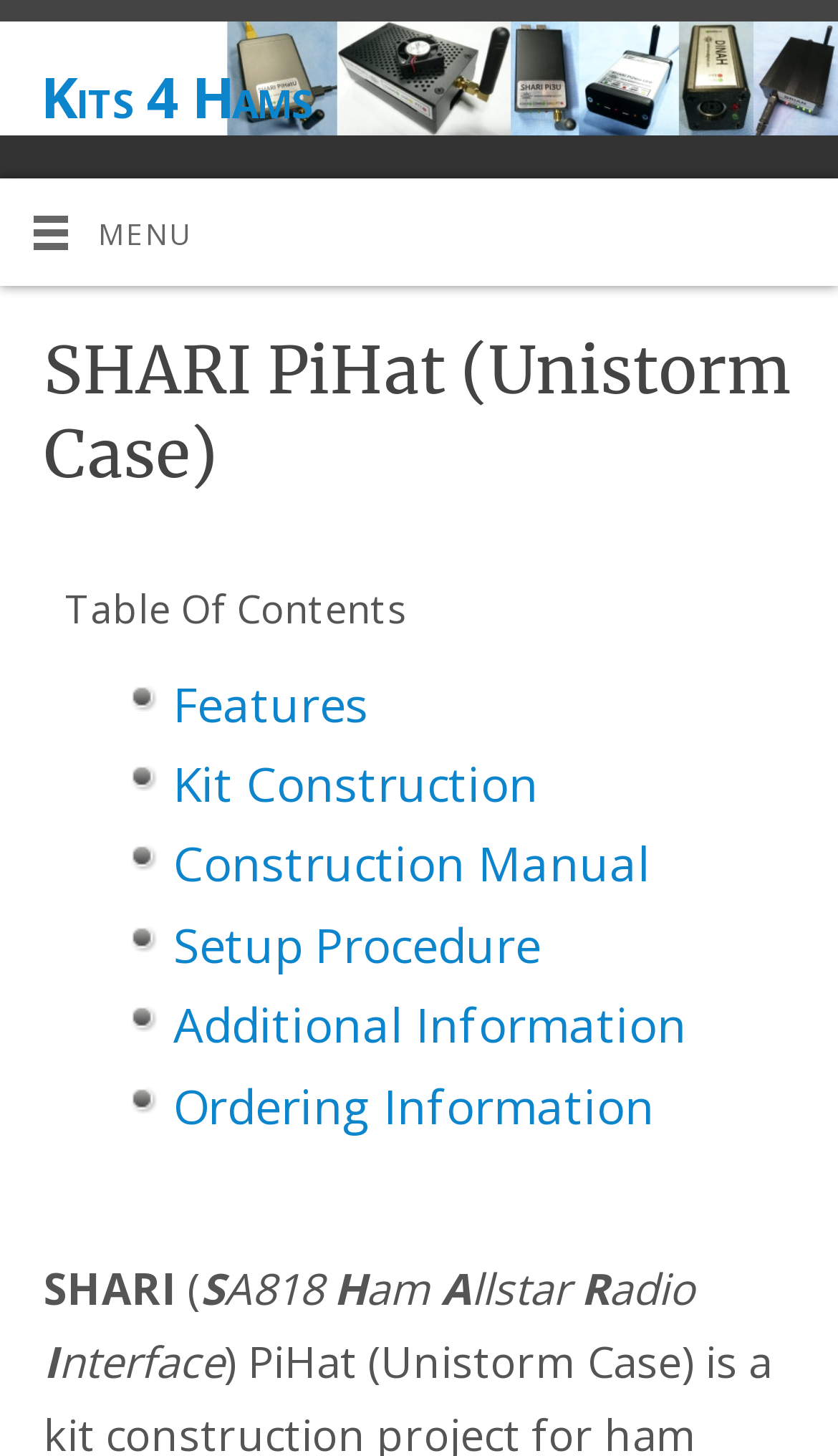Find the bounding box coordinates of the clickable element required to execute the following instruction: "click the Kits 4 Hams logo". Provide the coordinates as four float numbers between 0 and 1, i.e., [left, top, right, bottom].

[0.0, 0.015, 1.0, 0.093]